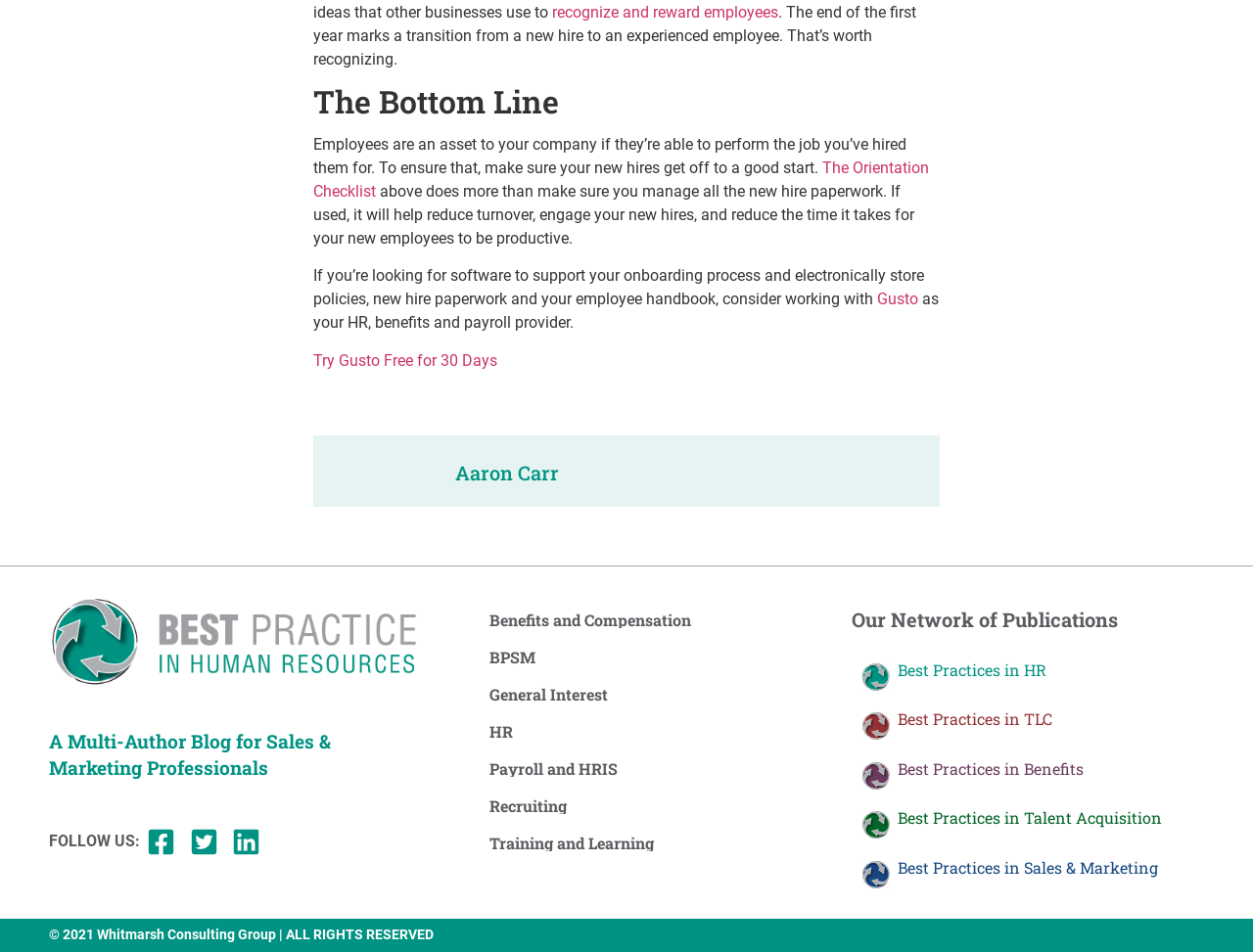Provide the bounding box coordinates for the UI element that is described by this text: "Benefits and Compensation". The coordinates should be in the form of four float numbers between 0 and 1: [left, top, right, bottom].

[0.391, 0.643, 0.633, 0.66]